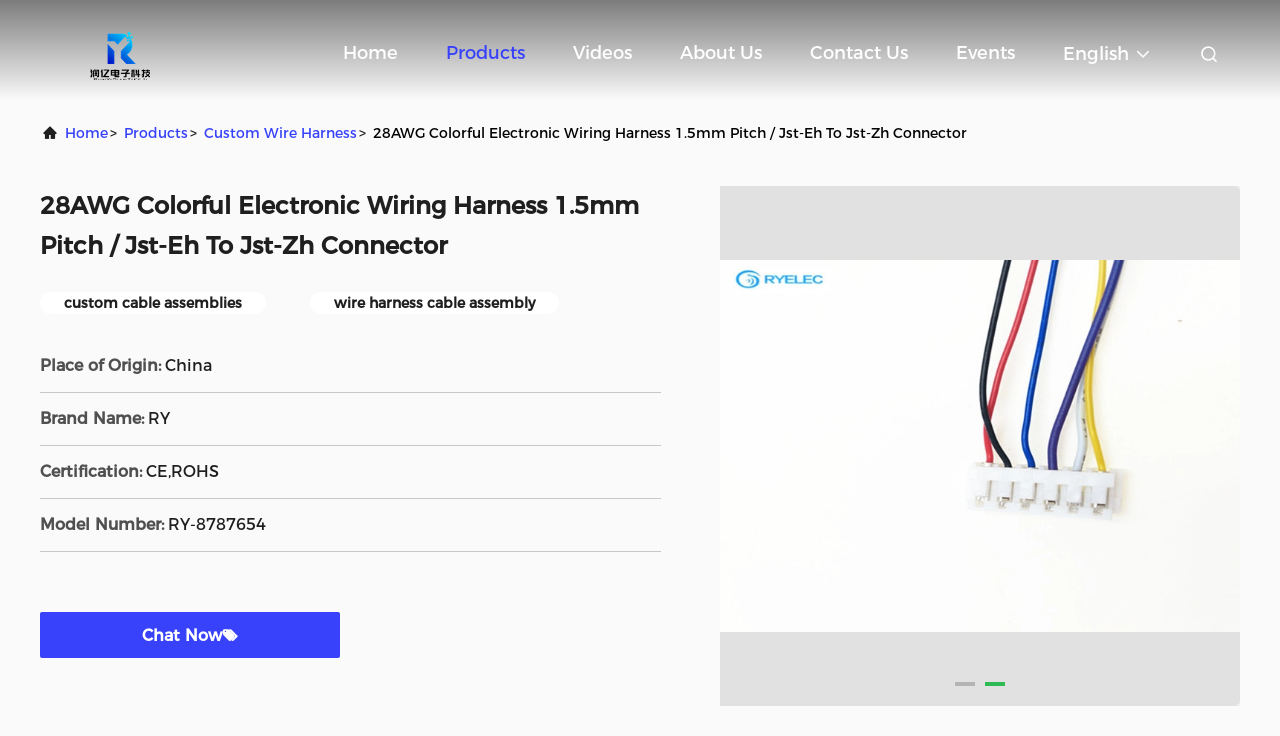Give a short answer using one word or phrase for the question:
What is the model number of the product?

RY-8787654